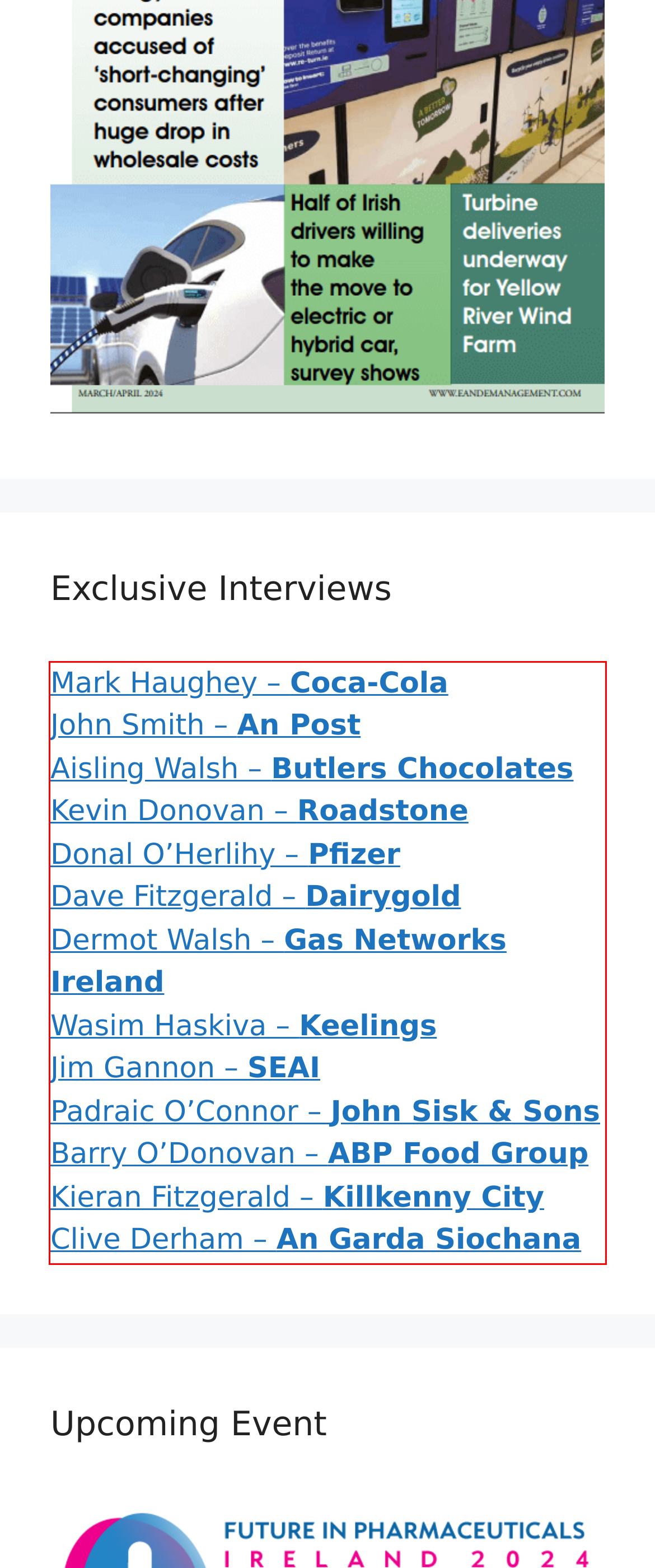By examining the provided screenshot of a webpage, recognize the text within the red bounding box and generate its text content.

Mark Haughey – Coca-Cola John Smith – An Post Aisling Walsh – Butlers Chocolates Kevin Donovan – Roadstone Donal O’Herlihy – Pfizer Dave Fitzgerald – Dairygold Dermot Walsh – Gas Networks Ireland Wasim Haskiva – Keelings Jim Gannon – SEAI Padraic O’Connor – John Sisk & Sons Barry O’Donovan – ABP Food Group Kieran Fitzgerald – Killkenny City Clive Derham – An Garda Siochana